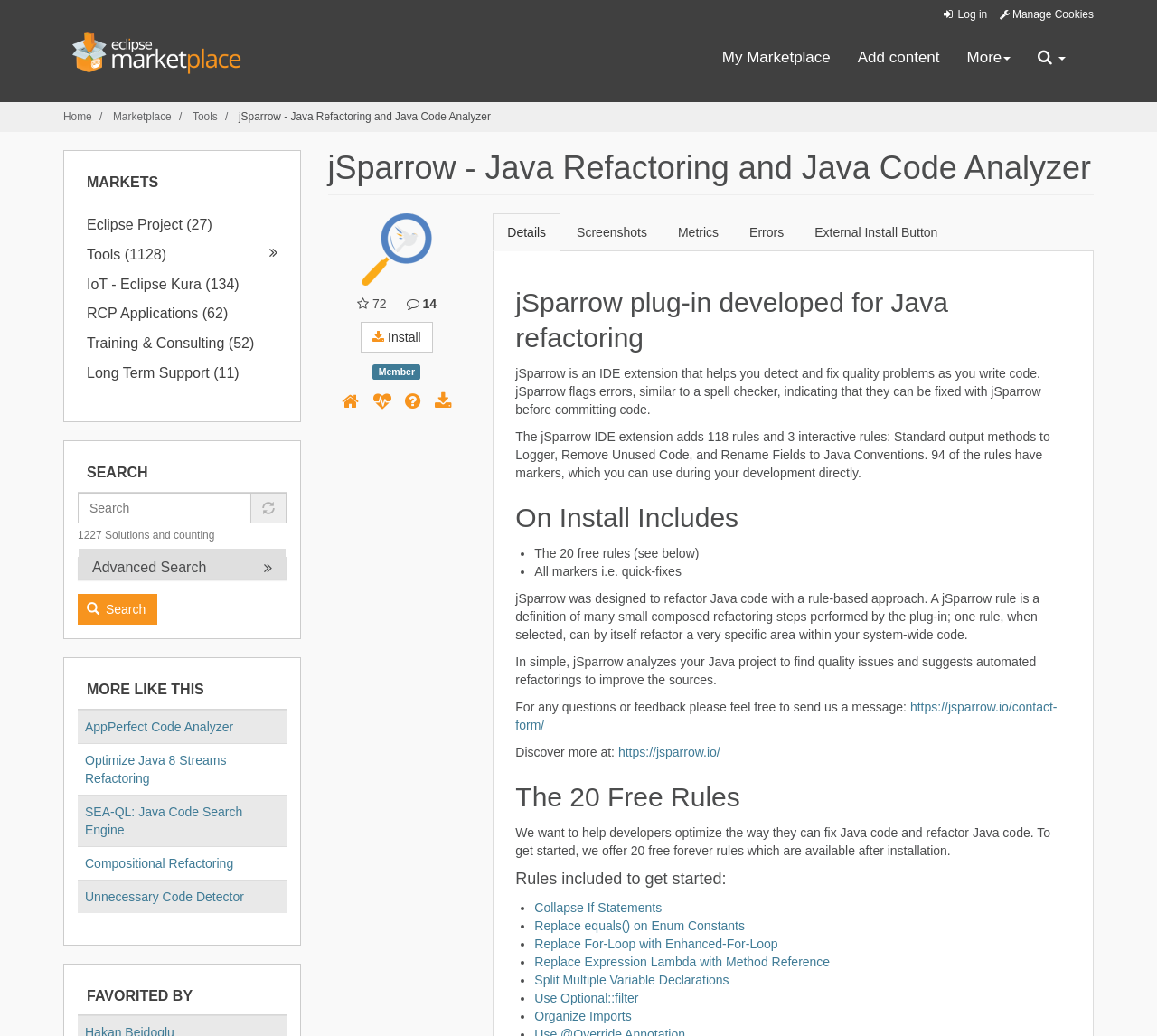Find the bounding box coordinates of the clickable area required to complete the following action: "Click the 'More' button".

[0.836, 0.047, 0.874, 0.066]